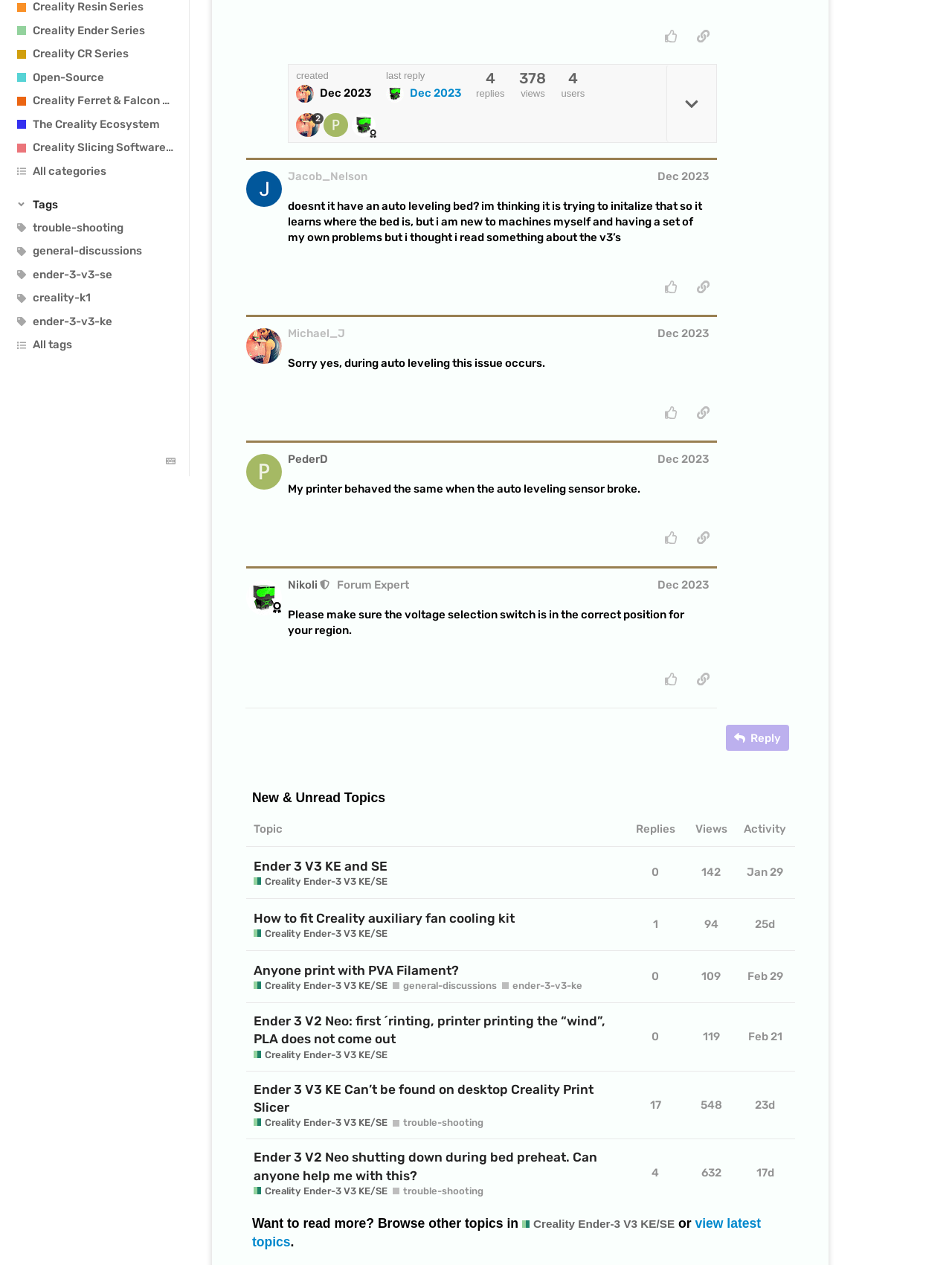Identify the bounding box of the HTML element described here: "1". Provide the coordinates as four float numbers between 0 and 1: [left, top, right, bottom].

[0.682, 0.718, 0.695, 0.744]